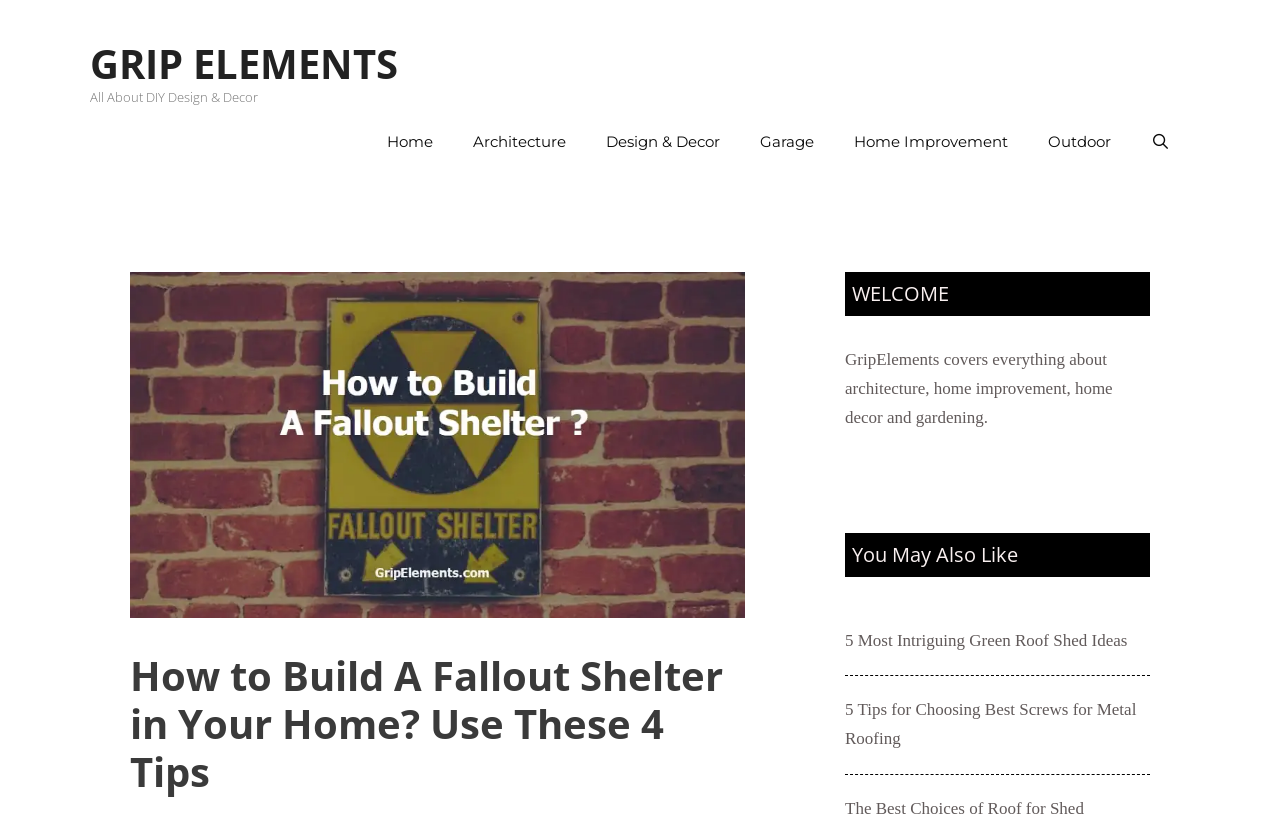Locate and extract the text of the main heading on the webpage.

How to Build A Fallout Shelter in Your Home? Use These 4 Tips